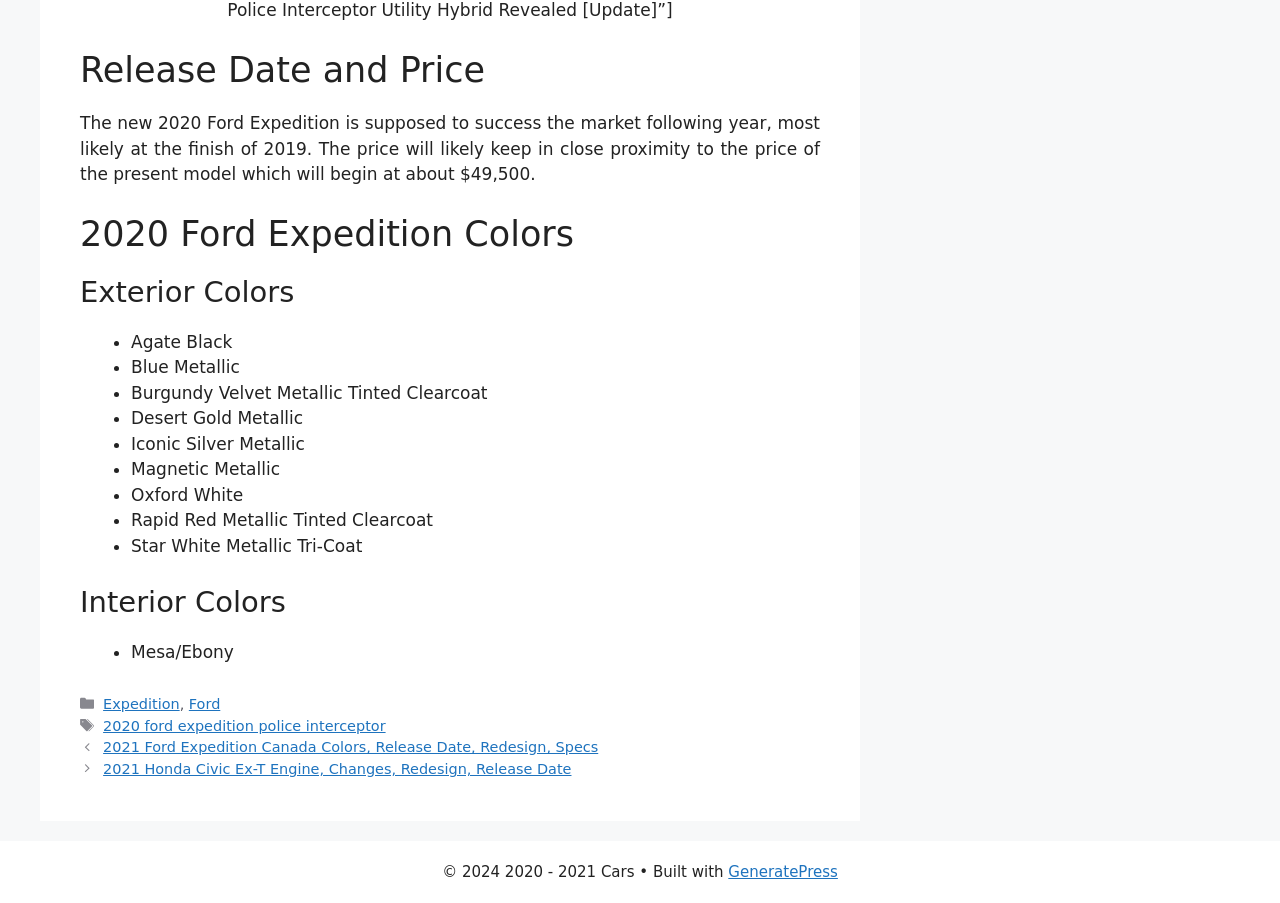Identify the bounding box coordinates for the UI element described by the following text: "2020 ford expedition police interceptor". Provide the coordinates as four float numbers between 0 and 1, in the format [left, top, right, bottom].

[0.081, 0.795, 0.301, 0.813]